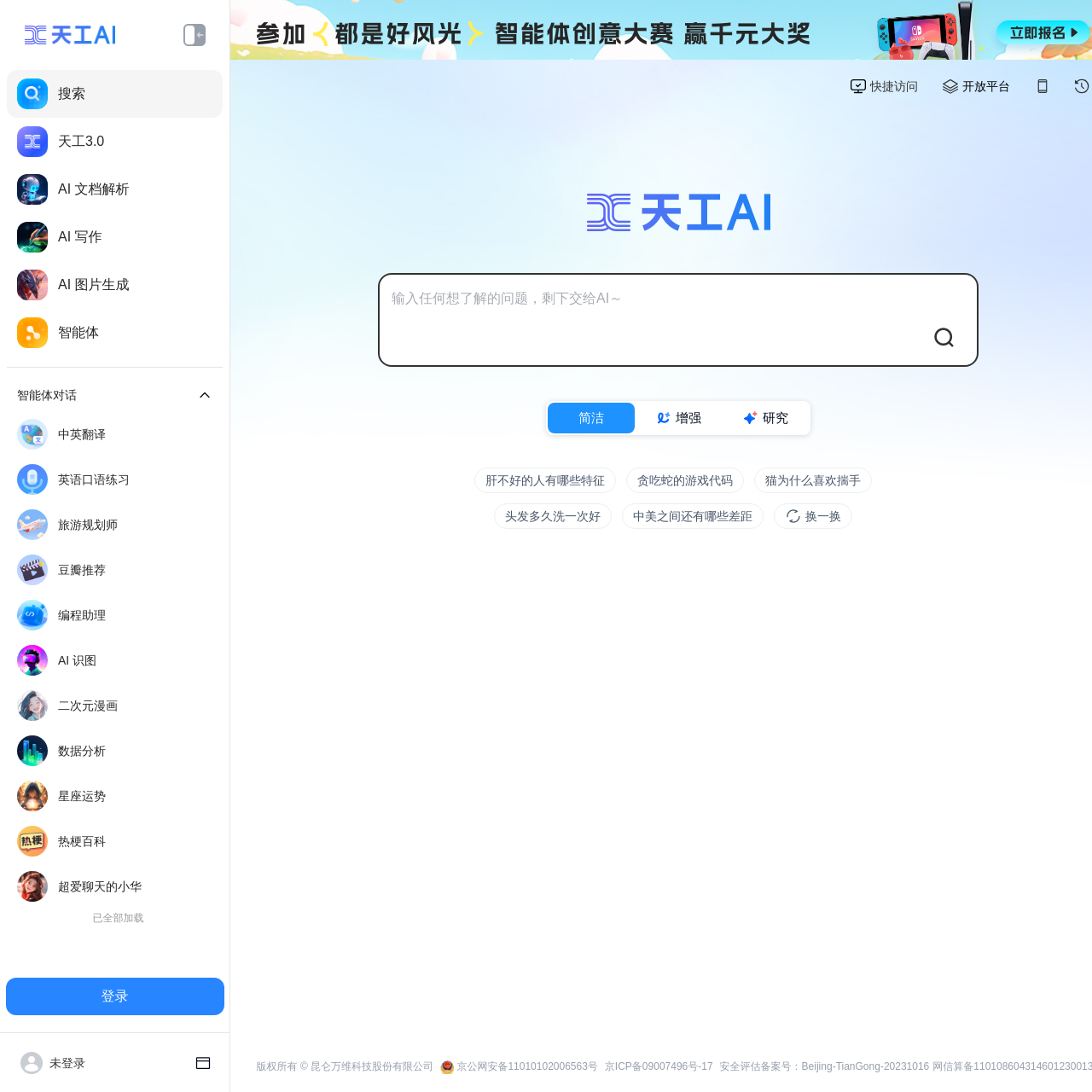Refer to the image and answer the question with as much detail as possible: What is the copyright information of the webpage?

The copyright information of the webpage is '版权所有 © 昆仑万维科技股份有限公司', which is located at the bottom of the webpage.